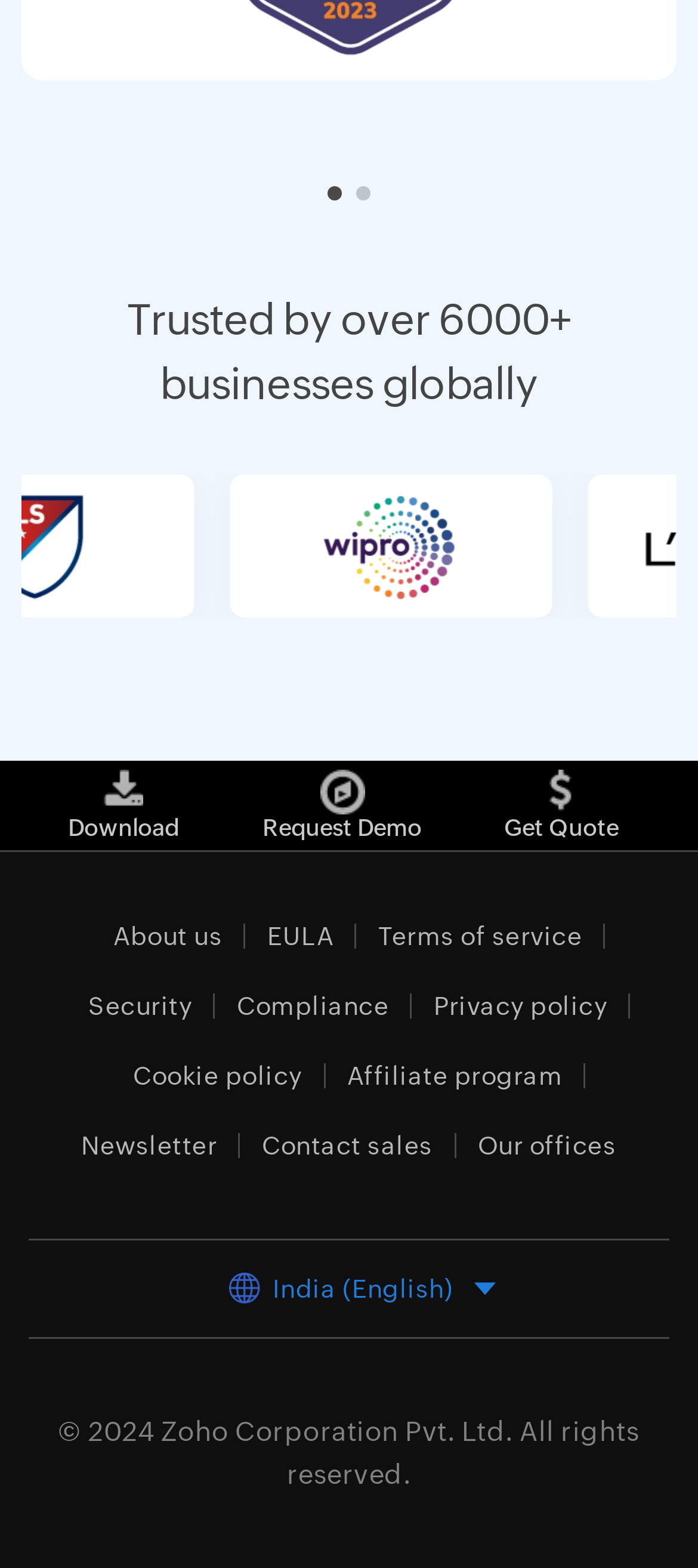Identify the bounding box coordinates of the clickable region necessary to fulfill the following instruction: "Request a demo". The bounding box coordinates should be four float numbers between 0 and 1, i.e., [left, top, right, bottom].

[0.376, 0.491, 0.604, 0.536]